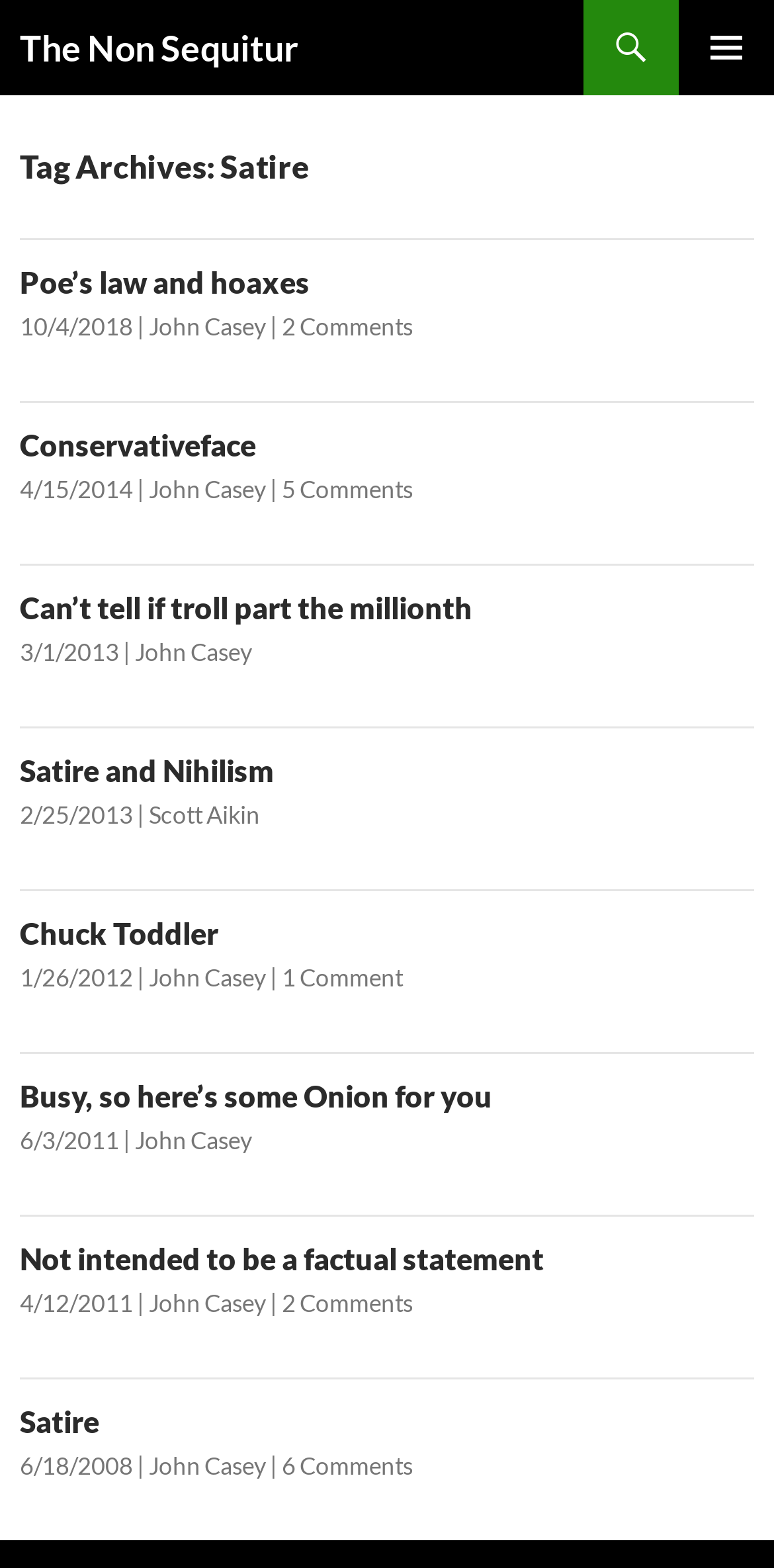What is the date of the article 'Satire and Nihilism'?
Using the details shown in the screenshot, provide a comprehensive answer to the question.

The date of the article 'Satire and Nihilism' can be found by looking at the link element with the text '2/25/2013' which is located below the heading 'Satire and Nihilism'.